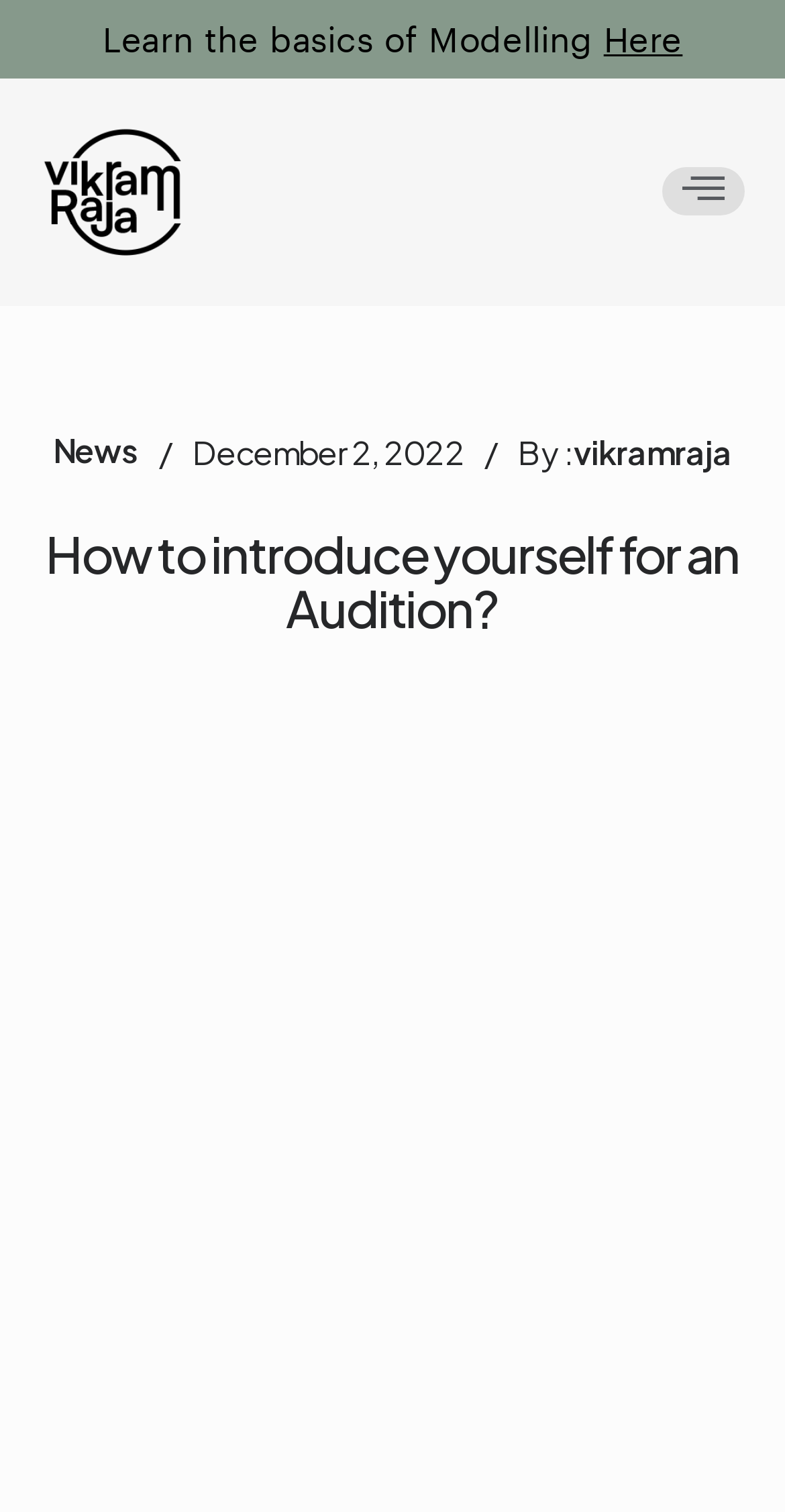Provide the bounding box coordinates, formatted as (top-left x, top-left y, bottom-right x, bottom-right y), with all values being floating point numbers between 0 and 1. Identify the bounding box of the UI element that matches the description: Here

[0.769, 0.012, 0.87, 0.039]